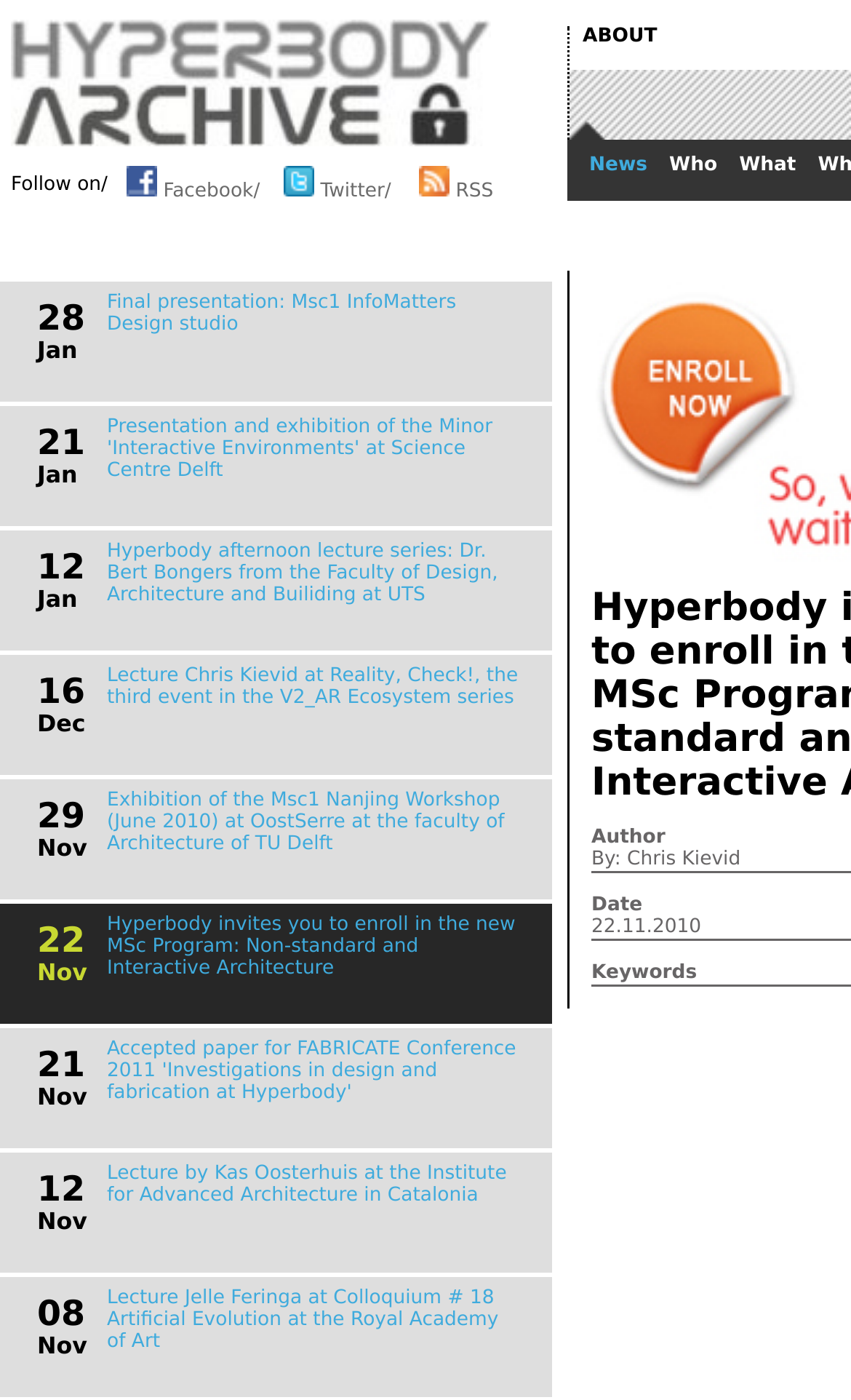Please identify the bounding box coordinates of the area I need to click to accomplish the following instruction: "Read about Hyperbody".

[0.667, 0.0, 1.0, 0.1]